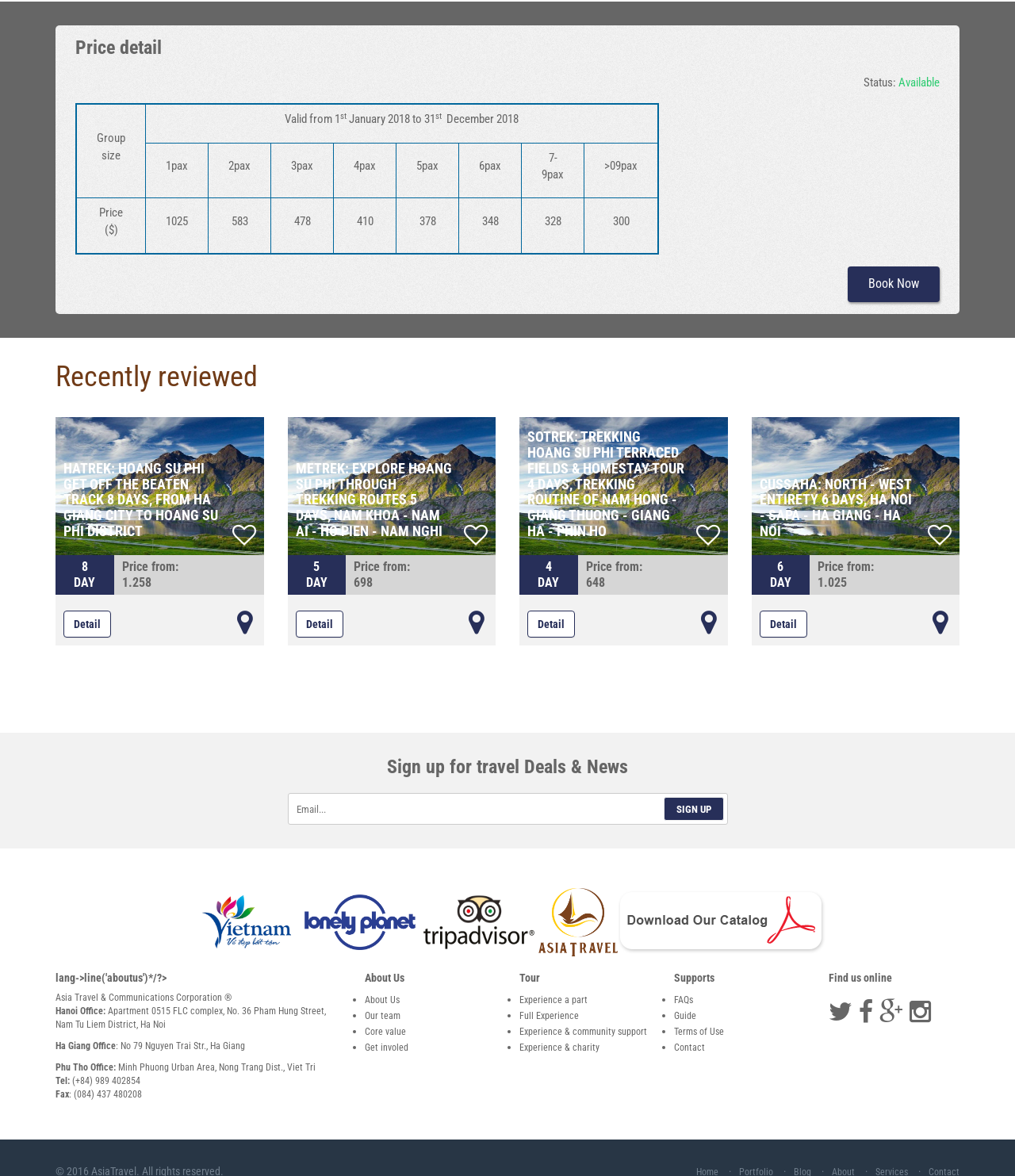Determine the bounding box coordinates for the area that needs to be clicked to fulfill this task: "Click on Book Now". The coordinates must be given as four float numbers between 0 and 1, i.e., [left, top, right, bottom].

[0.835, 0.227, 0.926, 0.257]